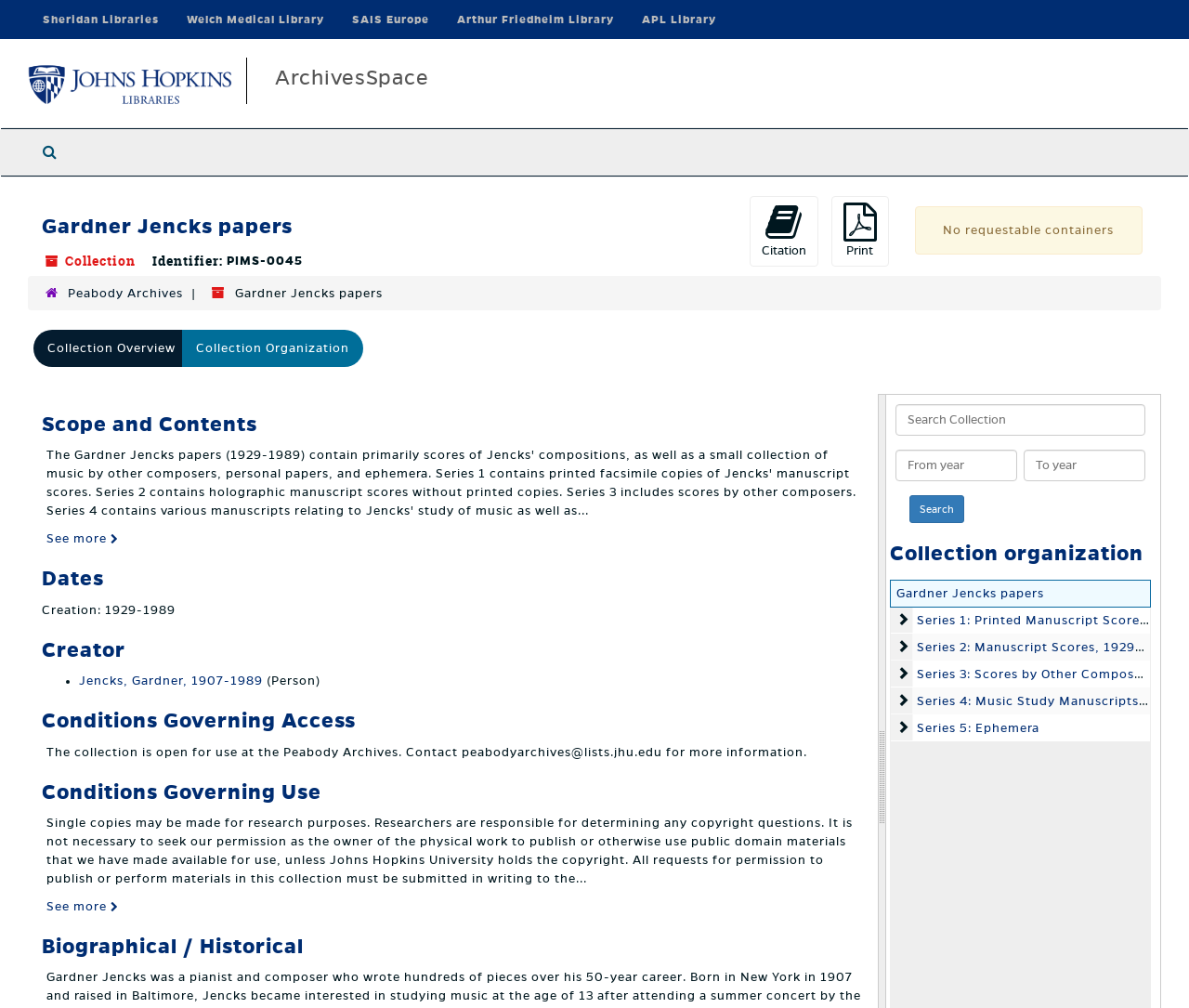How many series are in the collection organization?
Answer the question with a single word or phrase derived from the image.

5